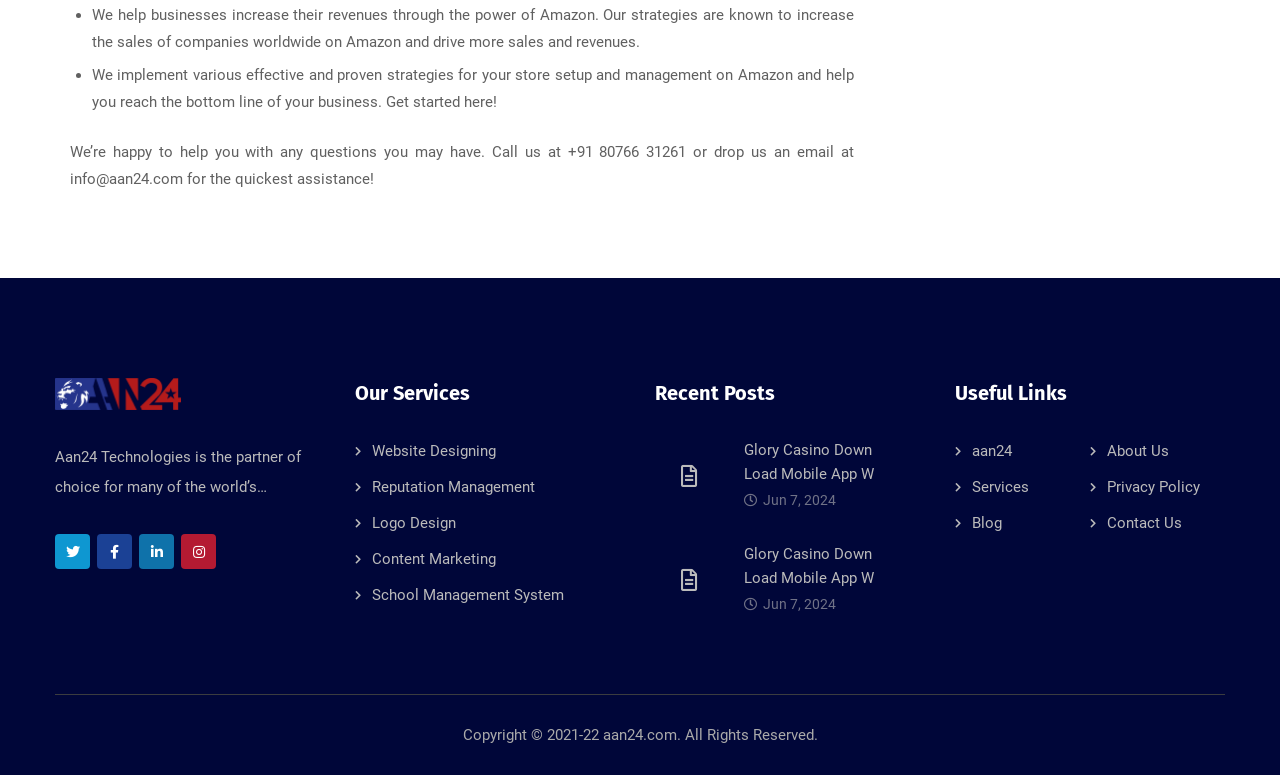Locate the bounding box coordinates of the area that needs to be clicked to fulfill the following instruction: "View Website Designing services". The coordinates should be in the format of four float numbers between 0 and 1, namely [left, top, right, bottom].

[0.291, 0.57, 0.388, 0.593]